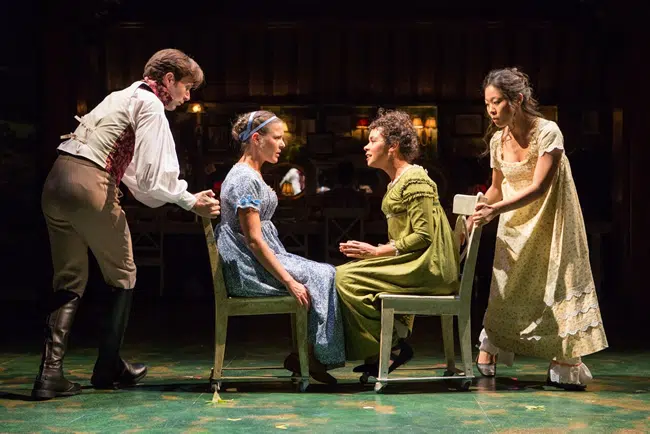Describe the scene in the image with detailed observations.

In this captivating moment from the production of Jane Austen’s "Sense & Sensibility" at the Folger Theatre, the scene portrays an intricate interplay of emotions and social dynamics. The image features four characters: two women seated closely, with one in a striking green dress and the other in a blue gown, deeply engaged in conversation. Their expressions convey a mix of intimacy and urgency, reflecting the complexities of their relationships. 

Standing behind them is a character, likely a man dressed in period attire, who seems ready to intervene, adding a layer of tension to the scene. On the other side, another woman in a flowing light-colored gown observes, her body language suggesting attentiveness to the unfolding dialogue. The production vividly encapsulates the themes of movement and transformation central to the narrative, highlighted by the cast's fluid interactions against a backdrop designed with wheels, enhancing the sense of storytelling that is both melodic and dynamic.

This scene exemplifies the essence of social maneuvering and emotional turbulence faced by the Dashwood sisters, Elinor and Marianne, as they navigate a challenging world shaped by societal expectations and personal desires. The performance hints at the broader themes of gossip and scrutiny that Austen so adeptly critiques in her work.